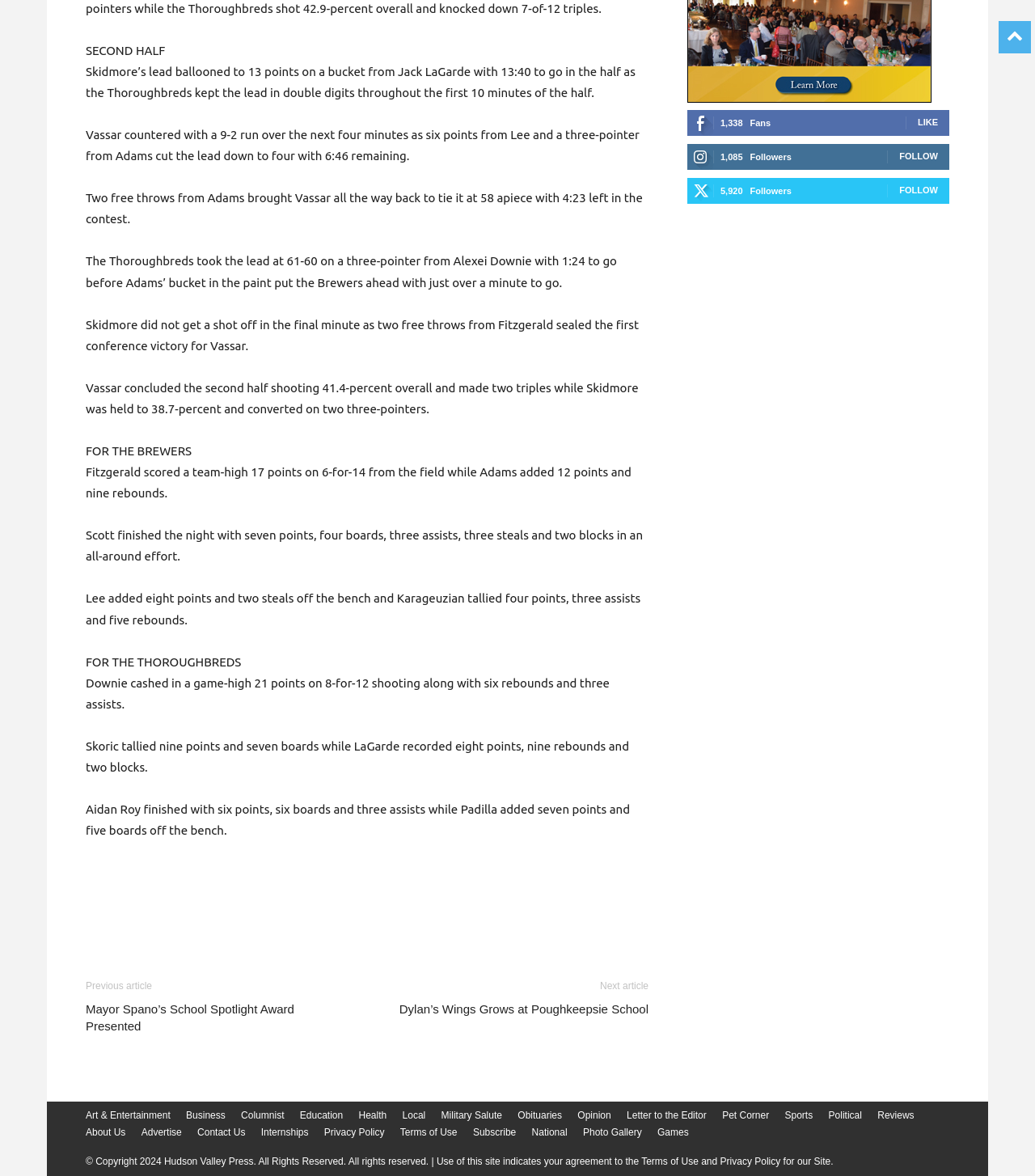What is the number of fans mentioned on the webpage?
Please answer the question with as much detail and depth as you can.

The text '1,338' is mentioned on the webpage, which represents the number of fans.